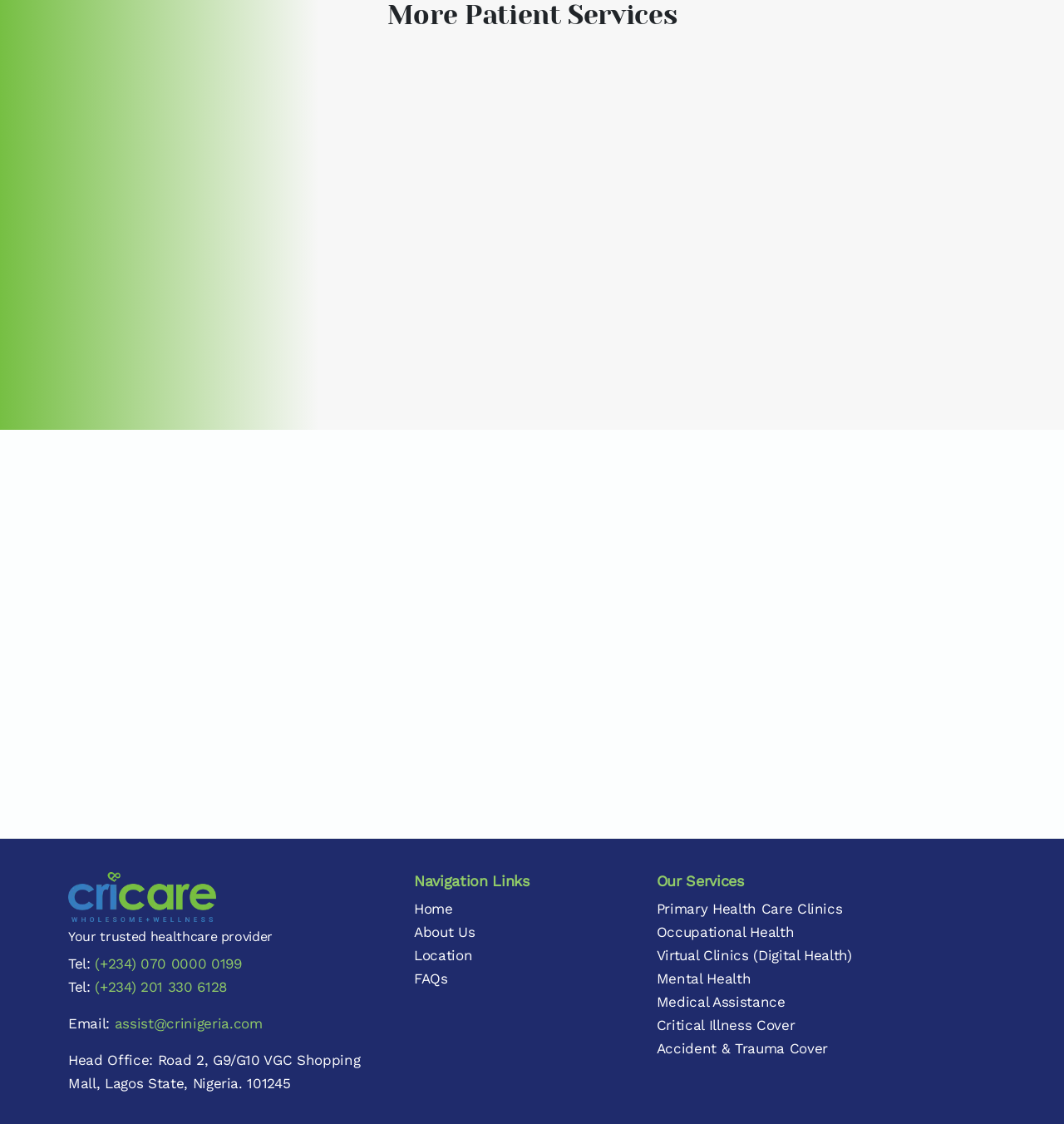Locate the bounding box coordinates of the clickable part needed for the task: "Go to home page".

[0.389, 0.801, 0.426, 0.816]